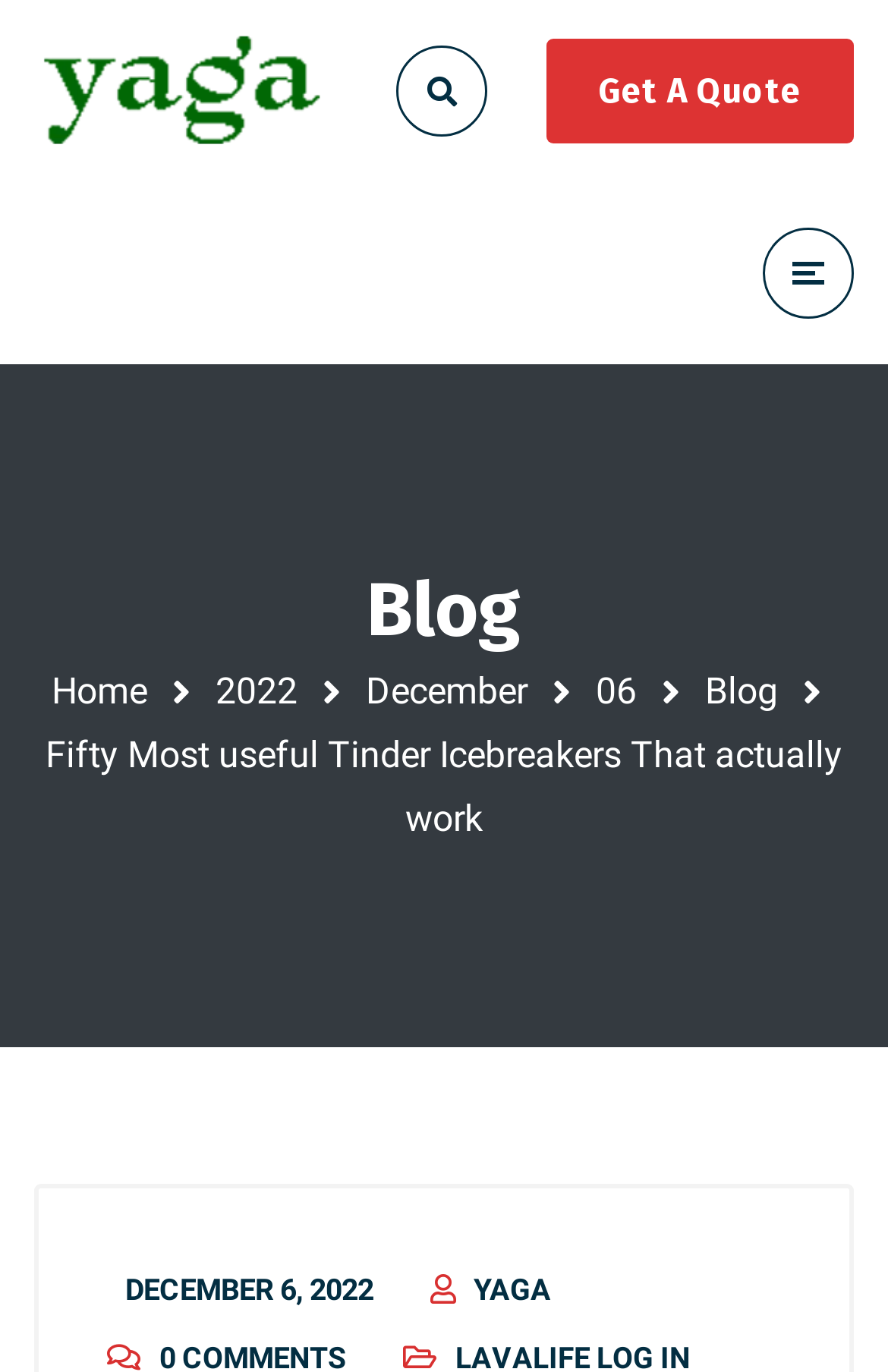Could you identify the text that serves as the heading for this webpage?

Fifty Most useful Tinder Icebreakers That actually work